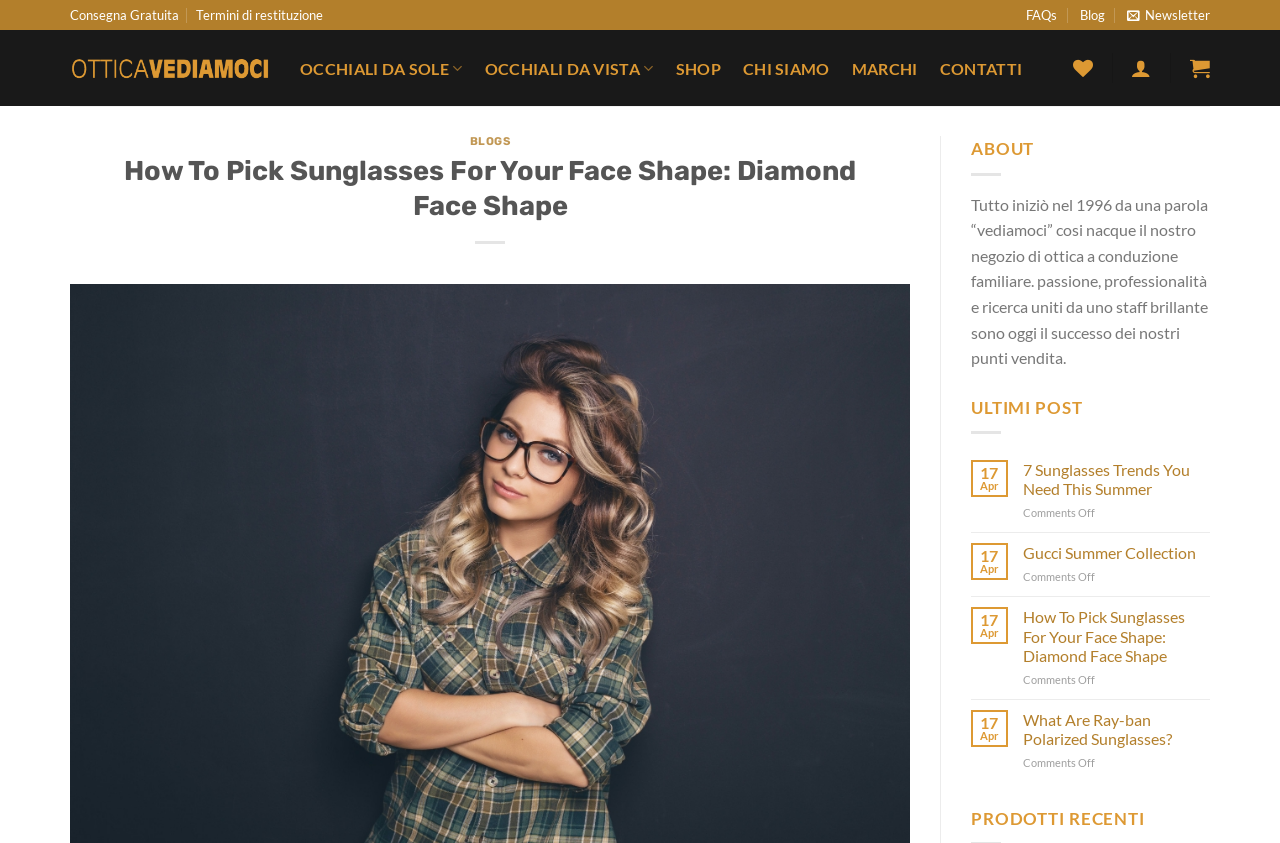Generate the text of the webpage's primary heading.

How To Pick Sunglasses For Your Face Shape: Diamond Face Shape